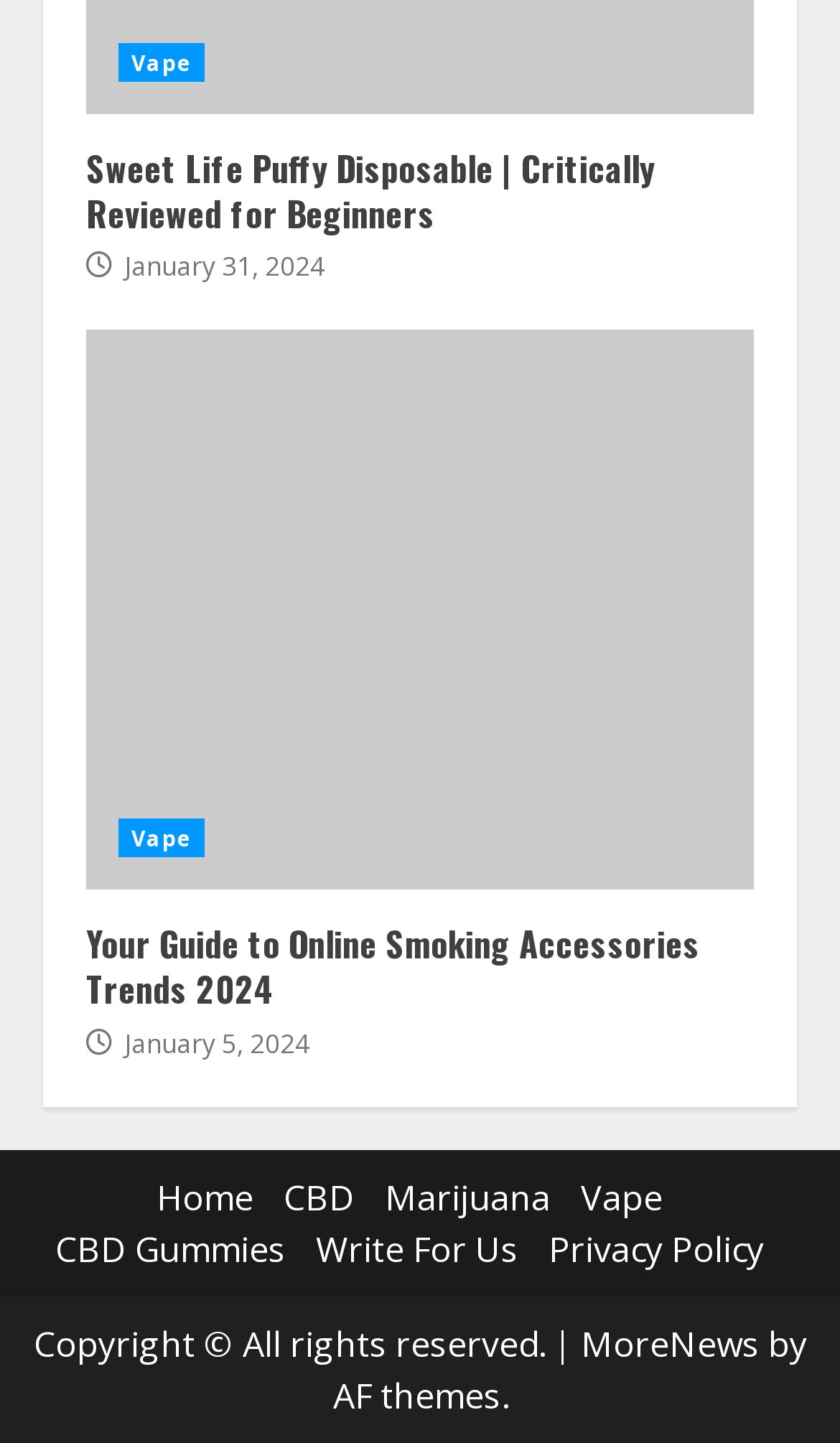What is the date of the 'Sweet Life Puffy Disposable' article?
By examining the image, provide a one-word or phrase answer.

January 31, 2024